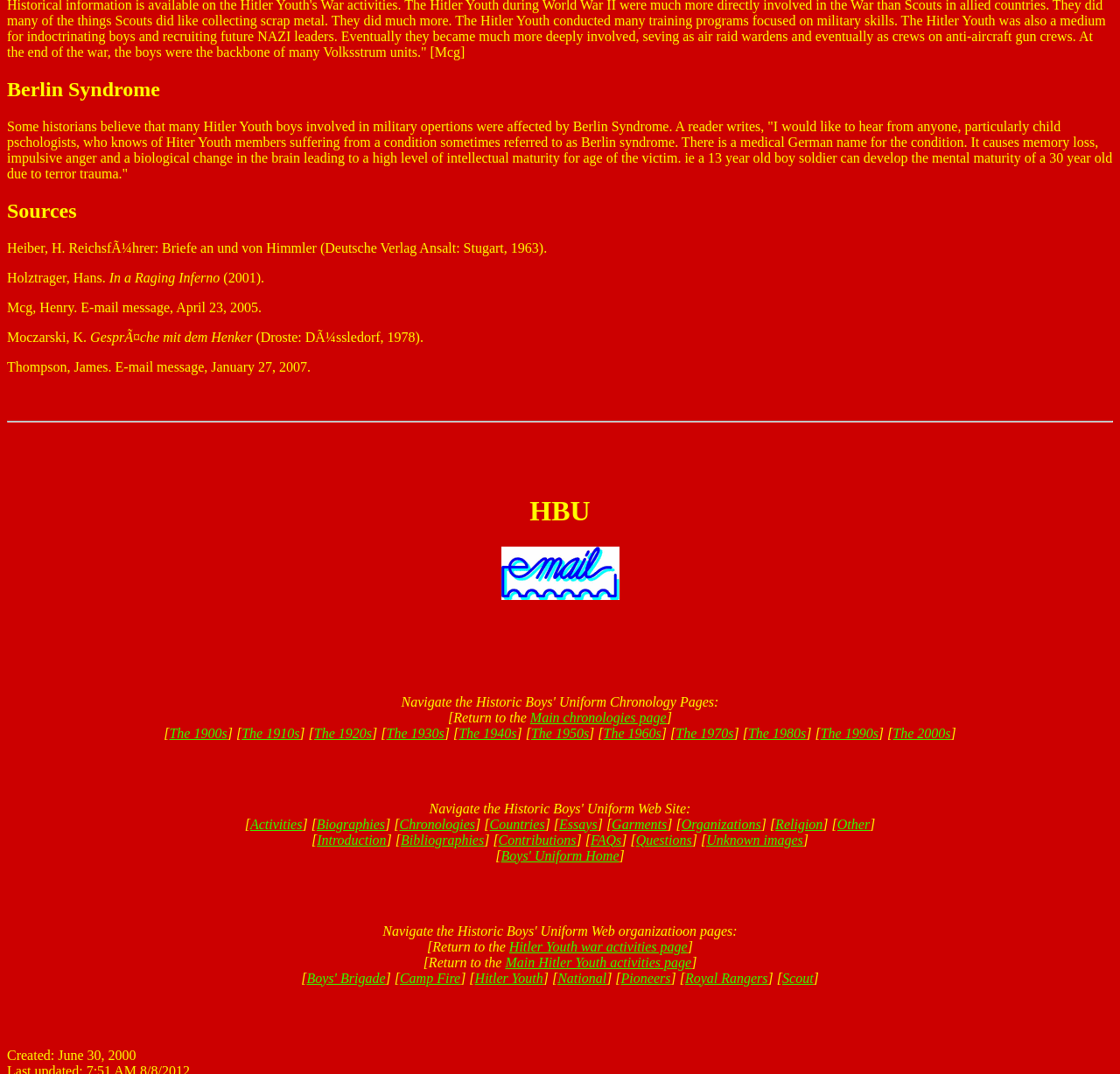What is the main topic of this webpage? From the image, respond with a single word or brief phrase.

Hitler Youth